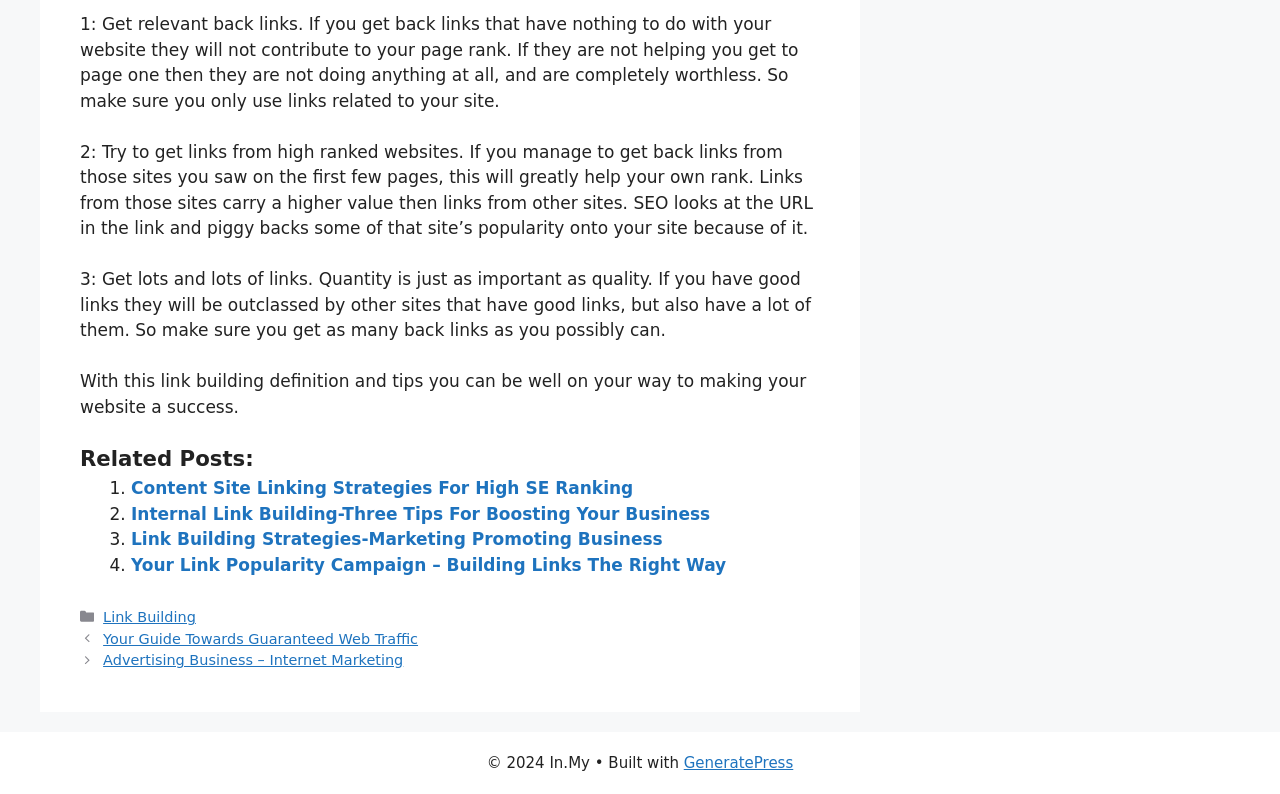Locate the bounding box of the UI element described in the following text: "Link Building Strategies-Marketing Promoting Business".

[0.102, 0.666, 0.518, 0.691]